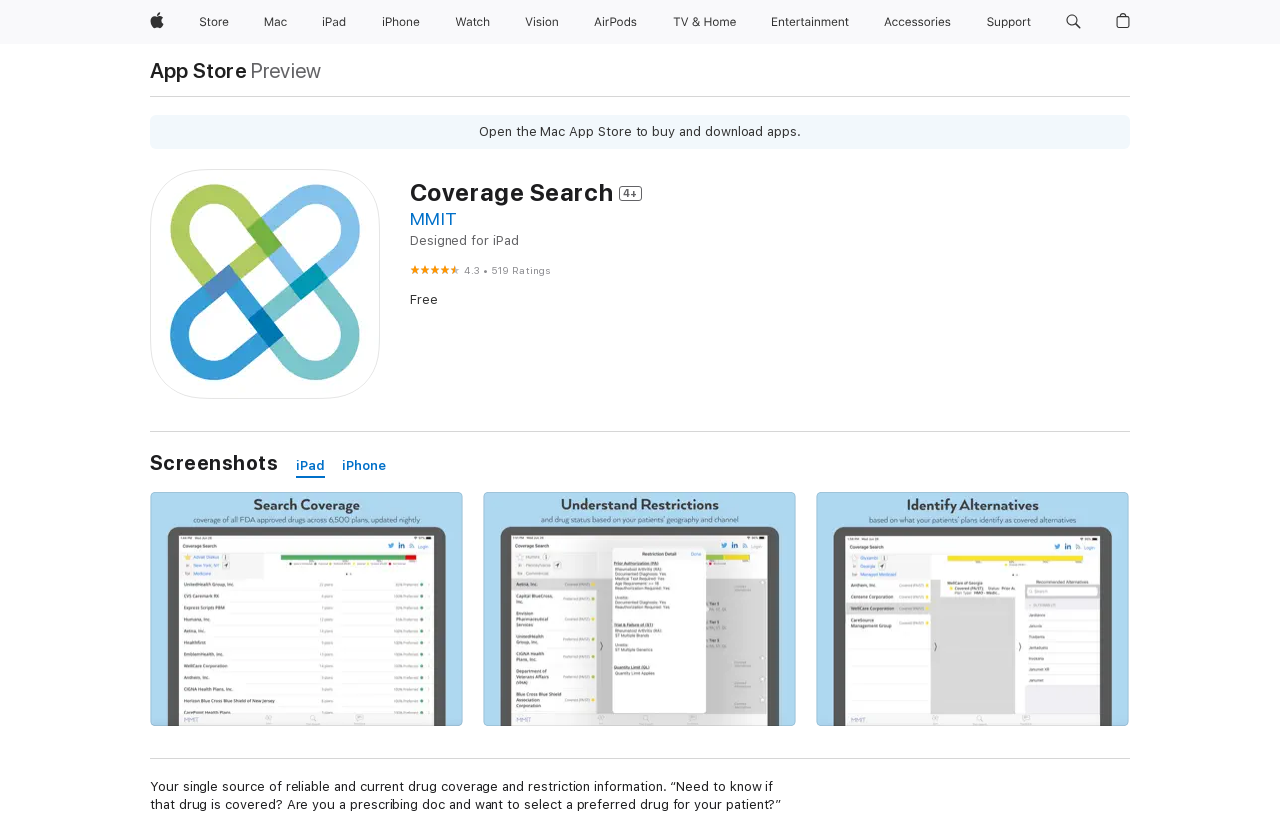Please locate the clickable area by providing the bounding box coordinates to follow this instruction: "Open the Store menu".

[0.174, 0.0, 0.191, 0.054]